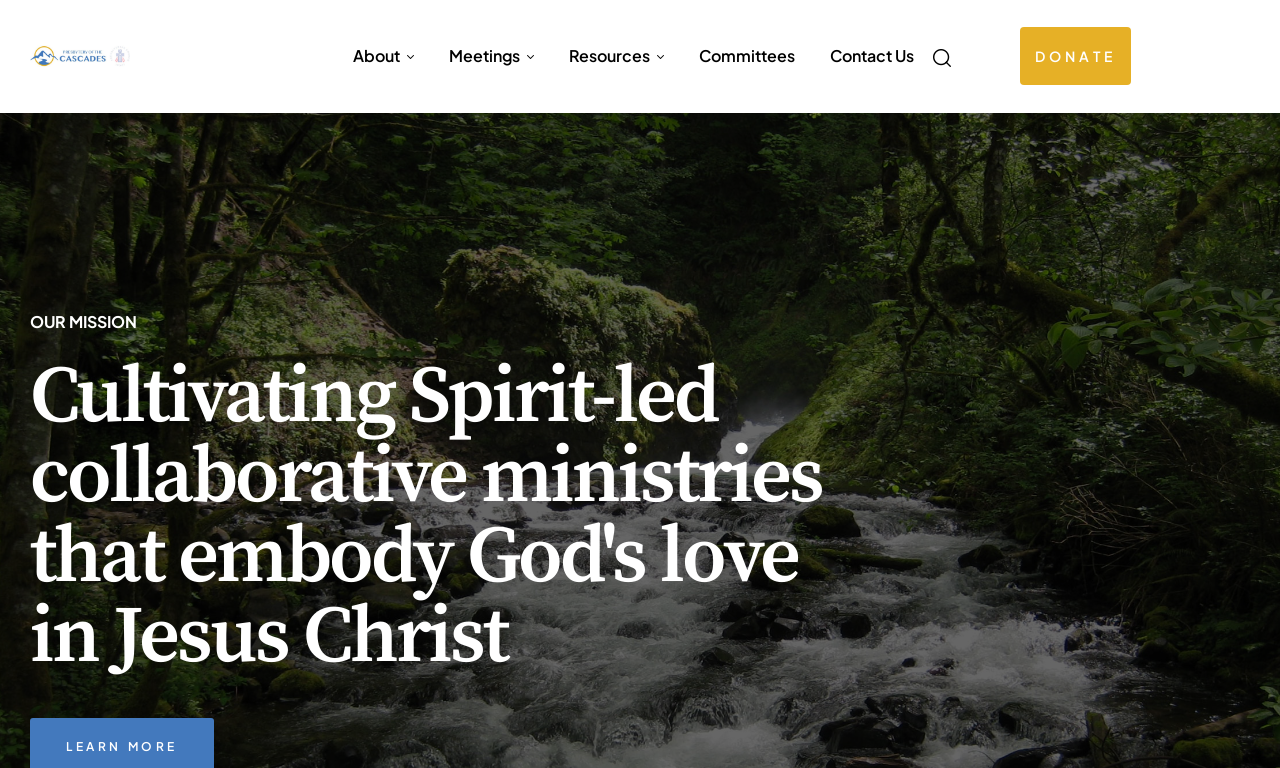Determine the bounding box for the HTML element described here: "Donate". The coordinates should be given as [left, top, right, bottom] with each number being a float between 0 and 1.

[0.797, 0.035, 0.884, 0.11]